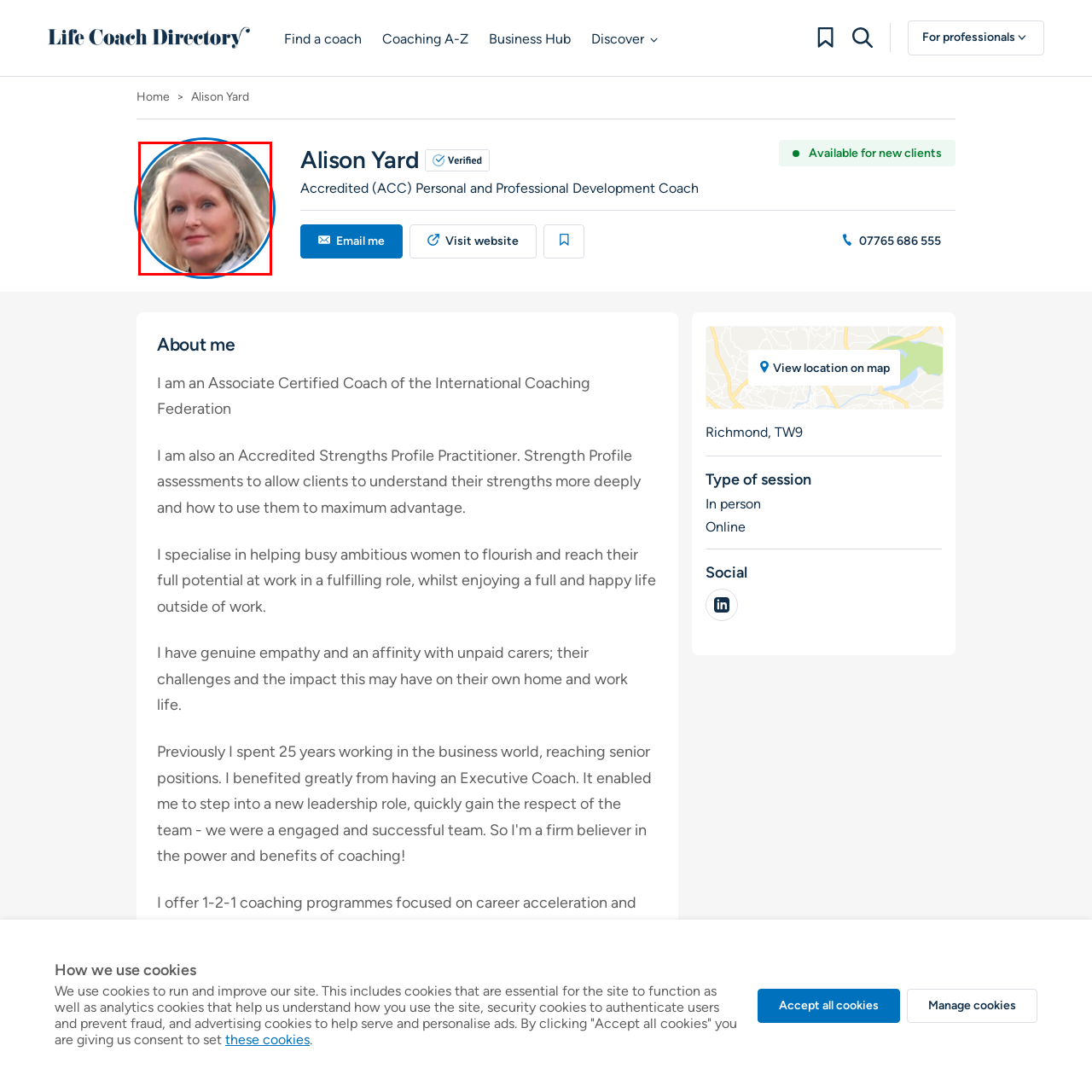Generate a comprehensive caption for the image that is marked by the red border.

This image features a close-up portrait of Alison Yard, a verified life coach listed in Richmond. She has shoulder-length blonde hair styled in loose waves, and her expression conveys warmth and approachability. The background showcases soft, natural tones that complement her friendly demeanor. This circular profile picture underscores her professional identity as an Associate Certified Coach, inviting potential clients to connect with her for personal and professional development coaching.